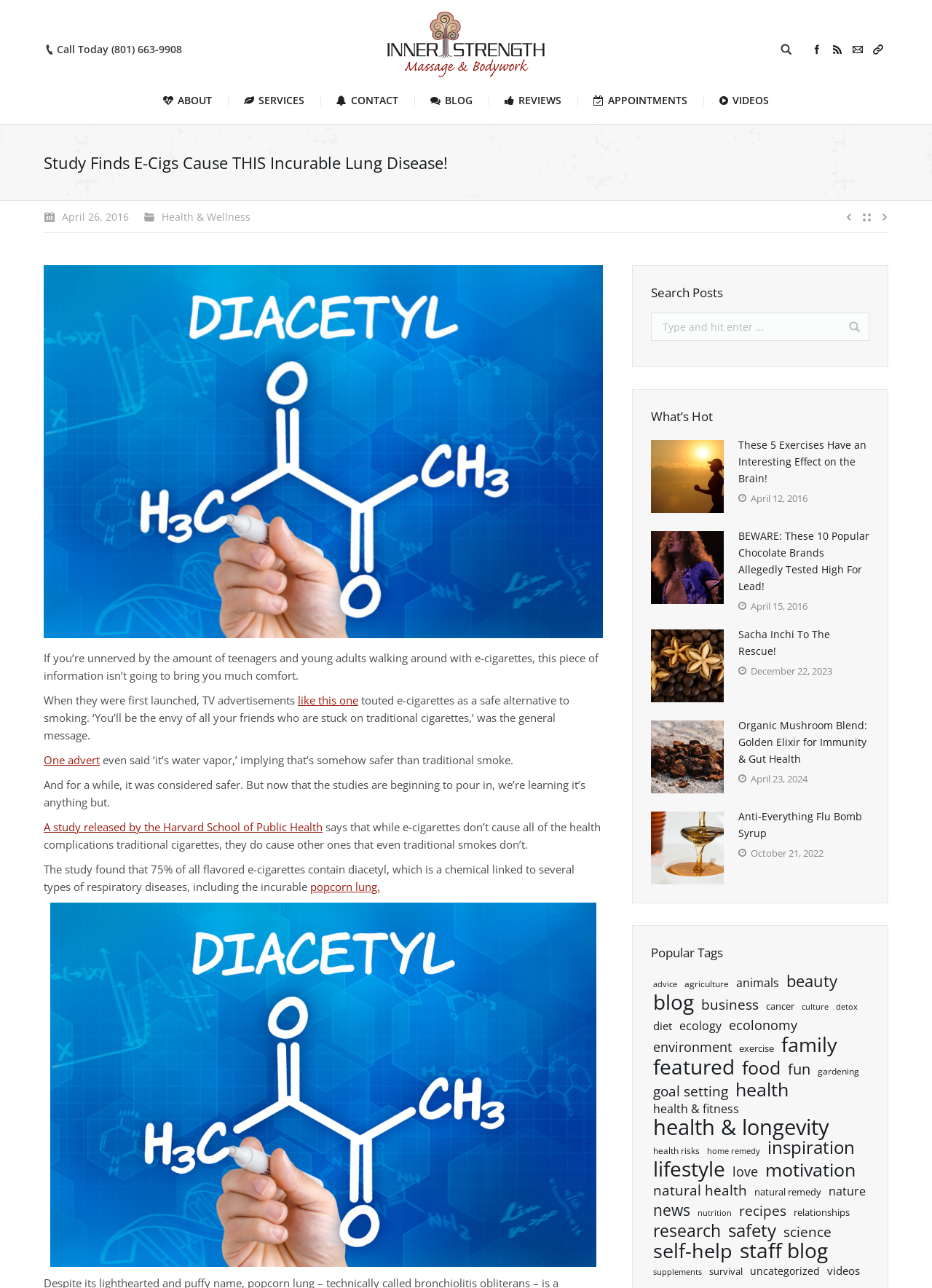From the webpage screenshot, identify the region described by Anti-Everything Flu Bomb Syrup. Provide the bounding box coordinates as (top-left x, top-left y, bottom-right x, bottom-right y), with each value being a floating point number between 0 and 1.

[0.792, 0.627, 0.933, 0.653]